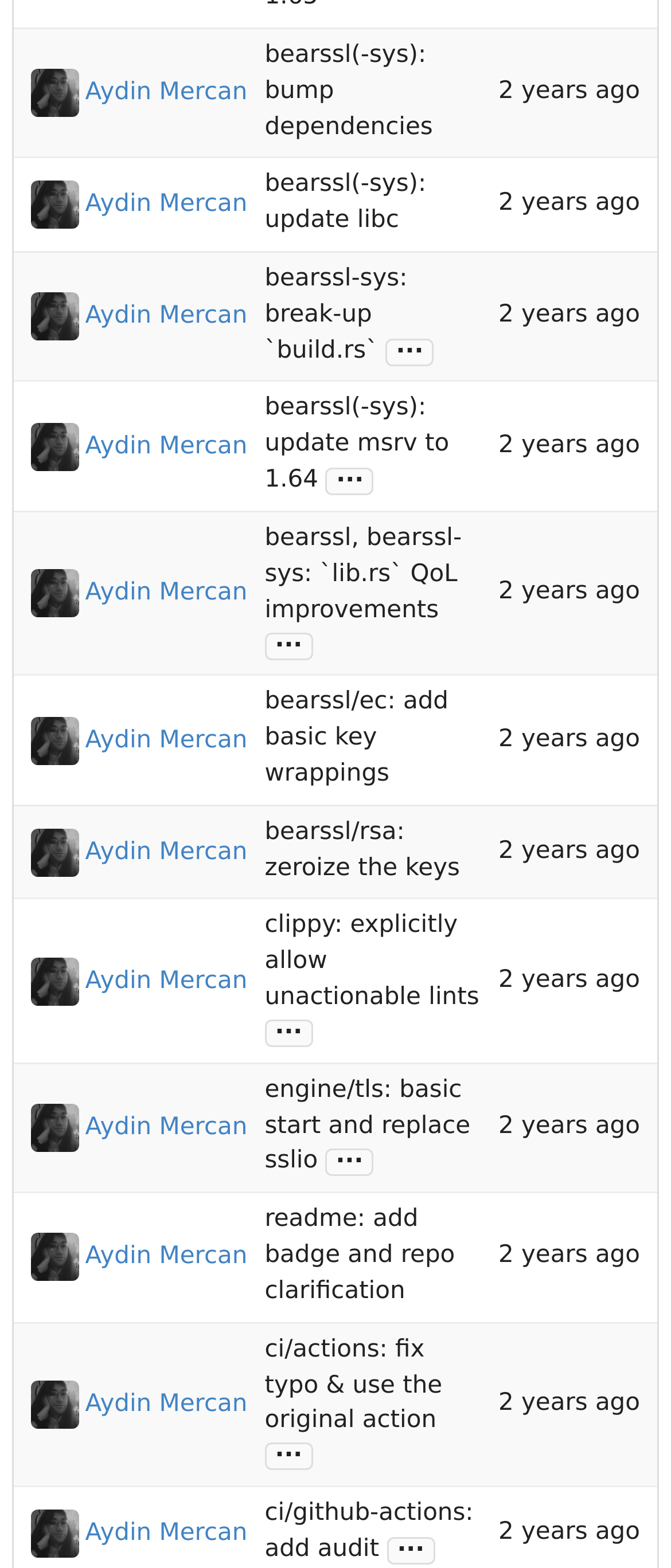Show the bounding box coordinates for the element that needs to be clicked to execute the following instruction: "View Aydin Mercan's profile". Provide the coordinates in the form of four float numbers between 0 and 1, i.e., [left, top, right, bottom].

[0.127, 0.05, 0.369, 0.068]